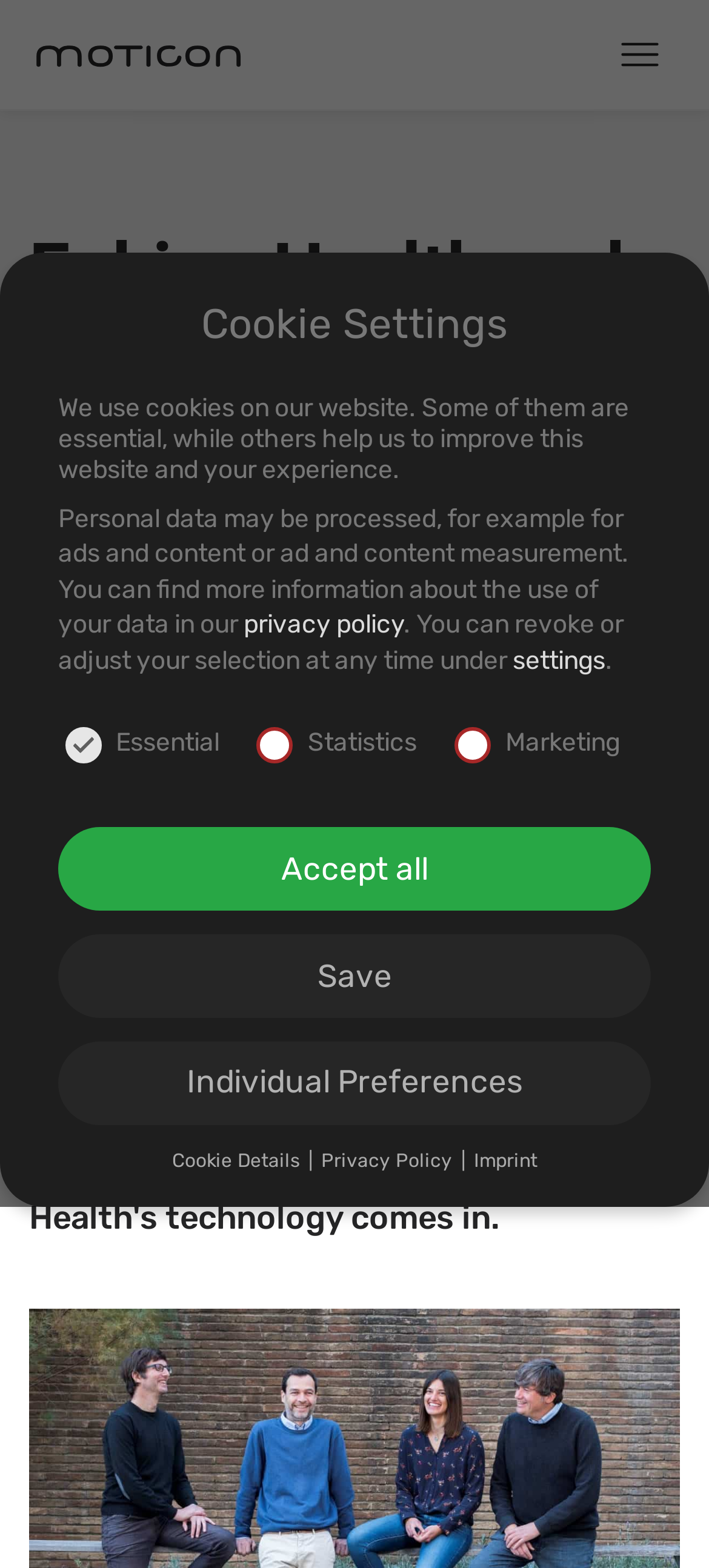Determine the bounding box coordinates for the UI element matching this description: "privacy policy".

[0.505, 0.917, 0.731, 0.937]